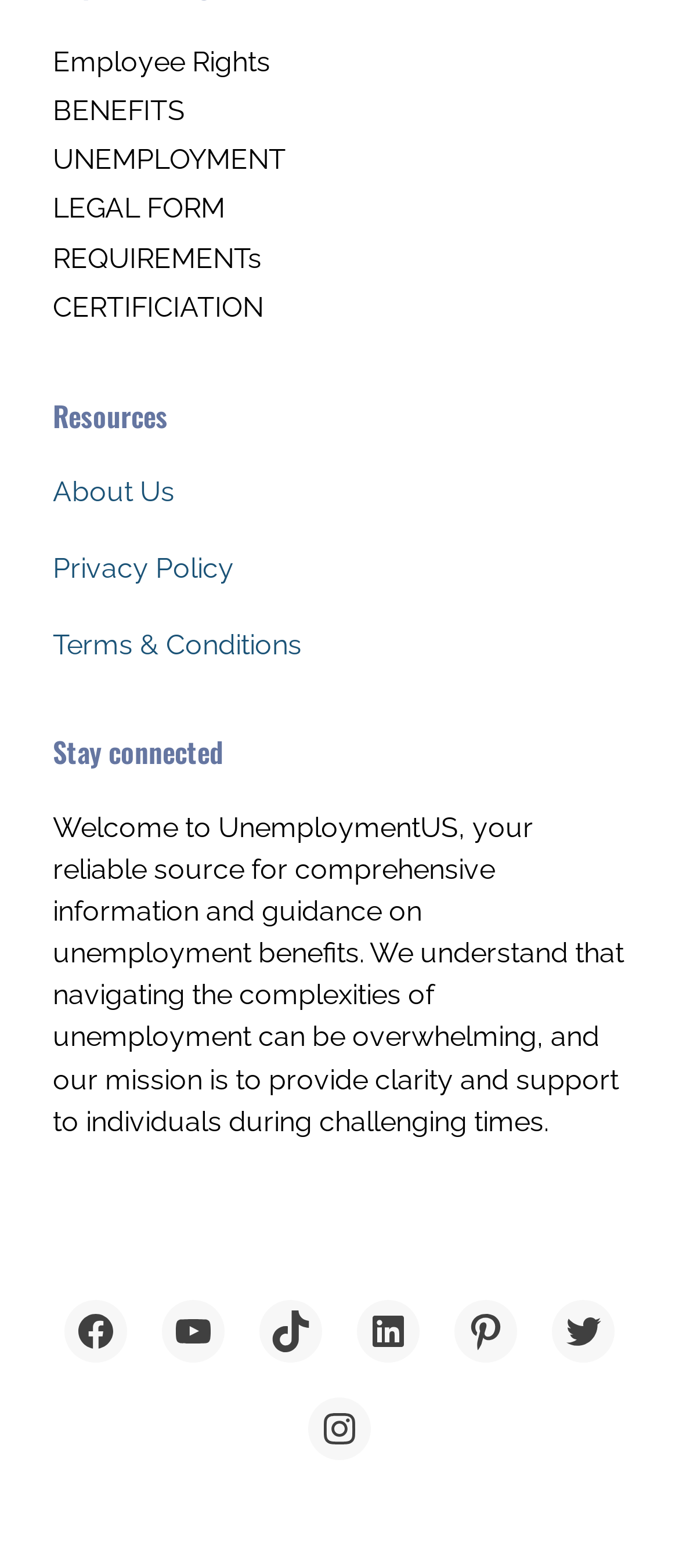Please provide a brief answer to the following inquiry using a single word or phrase:
What is the main topic of this webpage?

Unemployment benefits